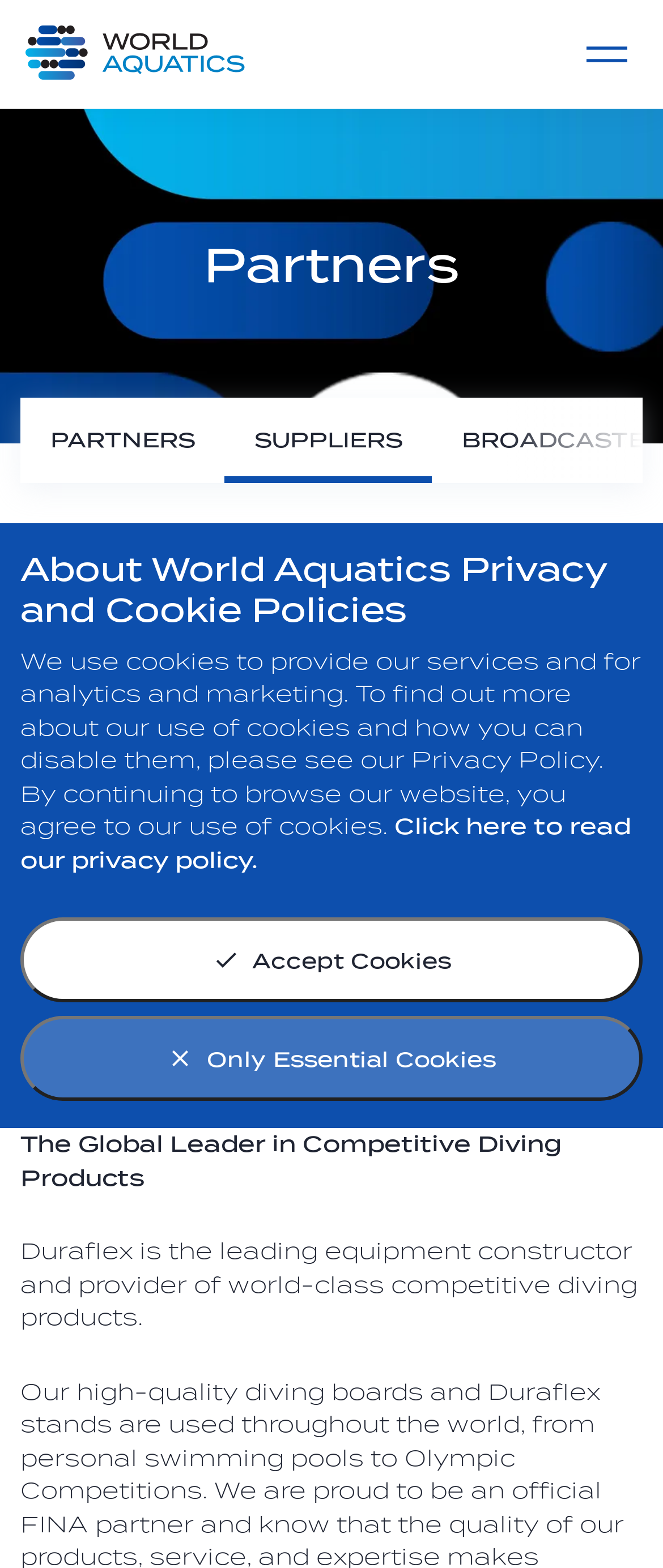What is the topic of the 'Live Competitions' section?
Look at the image and provide a detailed response to the question.

I inferred the topic of the section by looking at the heading element 'Live Competitions', which suggests that this section is about live competitions.